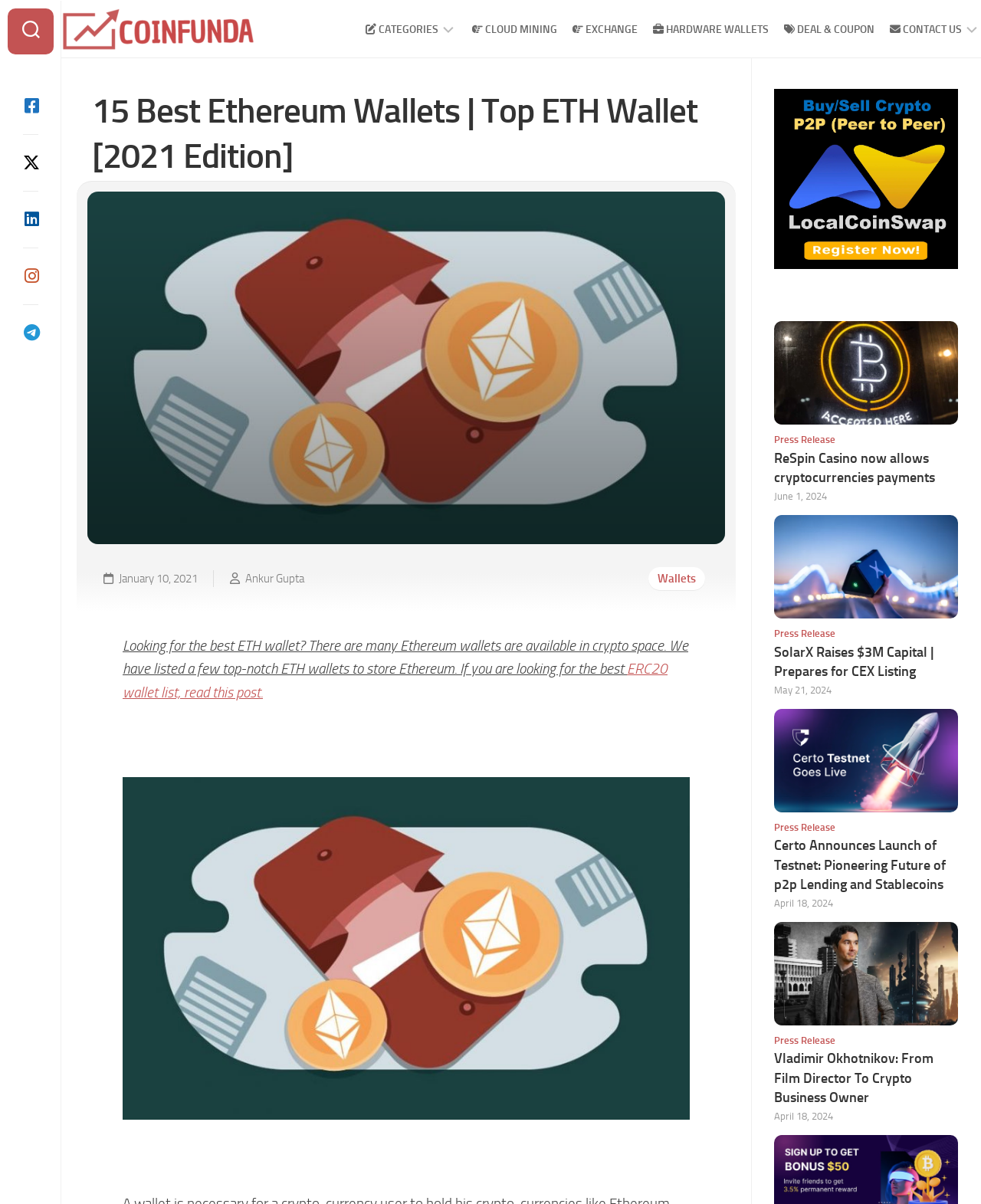Determine the bounding box coordinates for the clickable element required to fulfill the instruction: "Visit the 'CoinFunda' website". Provide the coordinates as four float numbers between 0 and 1, i.e., [left, top, right, bottom].

[0.094, 0.007, 0.289, 0.041]